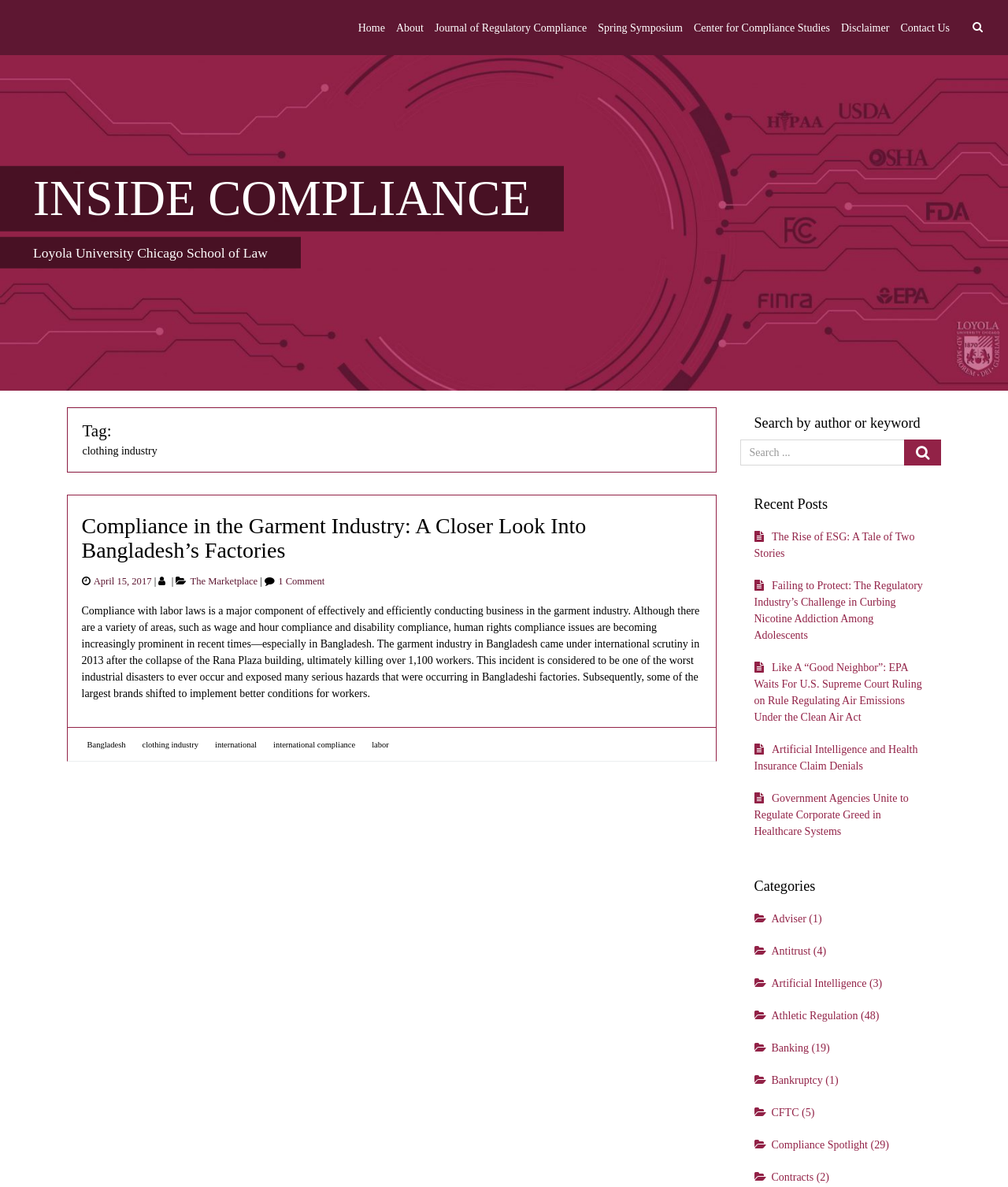Respond concisely with one word or phrase to the following query:
What is the purpose of the search bar?

Search by author or keyword